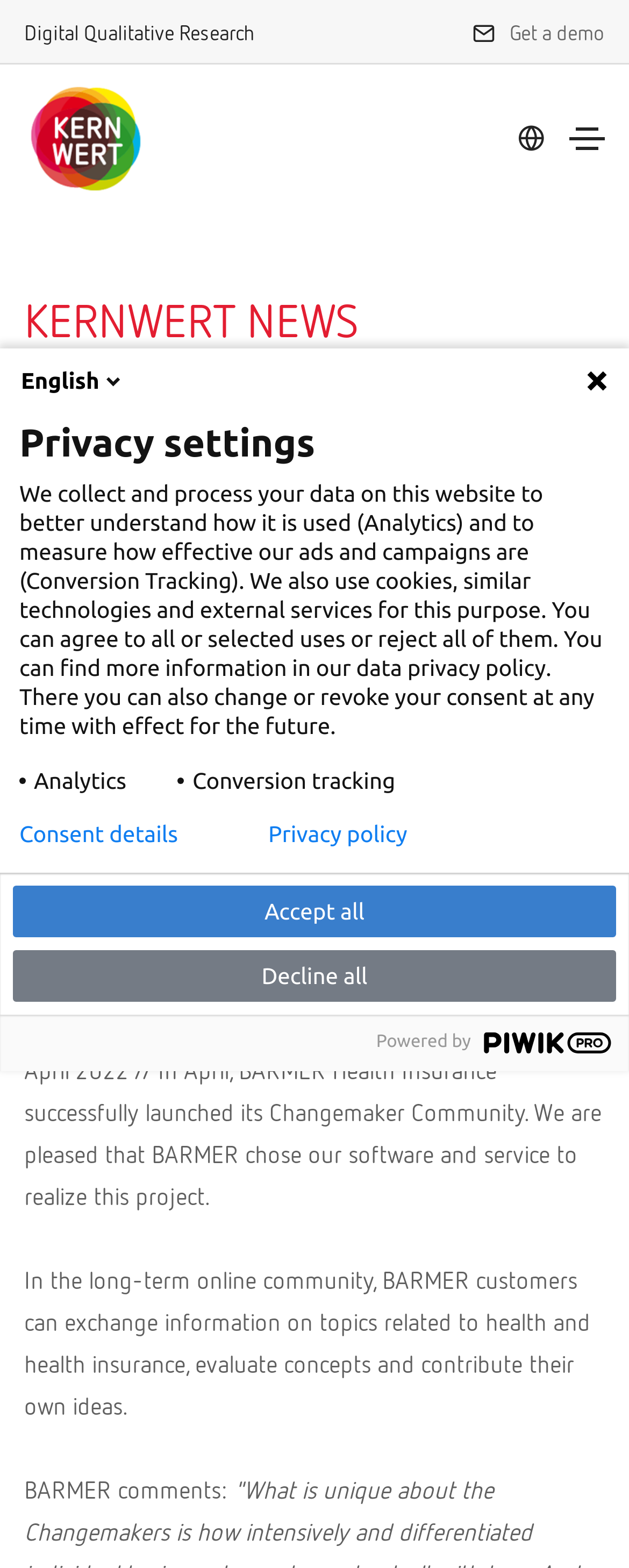What is the name of the research community launched by BARMER?
Based on the image content, provide your answer in one word or a short phrase.

Changemaker Community